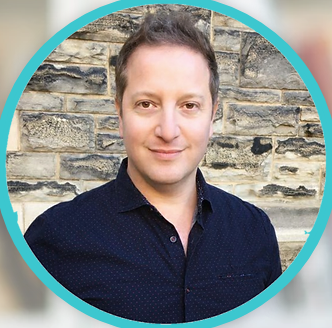Elaborate on all the elements present in the image.

This image features a professional headshot of Steven Himelfarb, a hypnotherapist and holistic coach. In the photograph, he stands against a textured stone wall, wearing a dark shirt with a subtle pattern. His expression conveys warmth and approachability, making him seem inviting to those seeking guidance. The image is framed in a circular design with a turquoise border, enhancing its visual appeal. This portrayal aligns with his role at Building Better Bridges, where he focuses on mental health and wellness, helping individuals achieve personal growth and transformation.